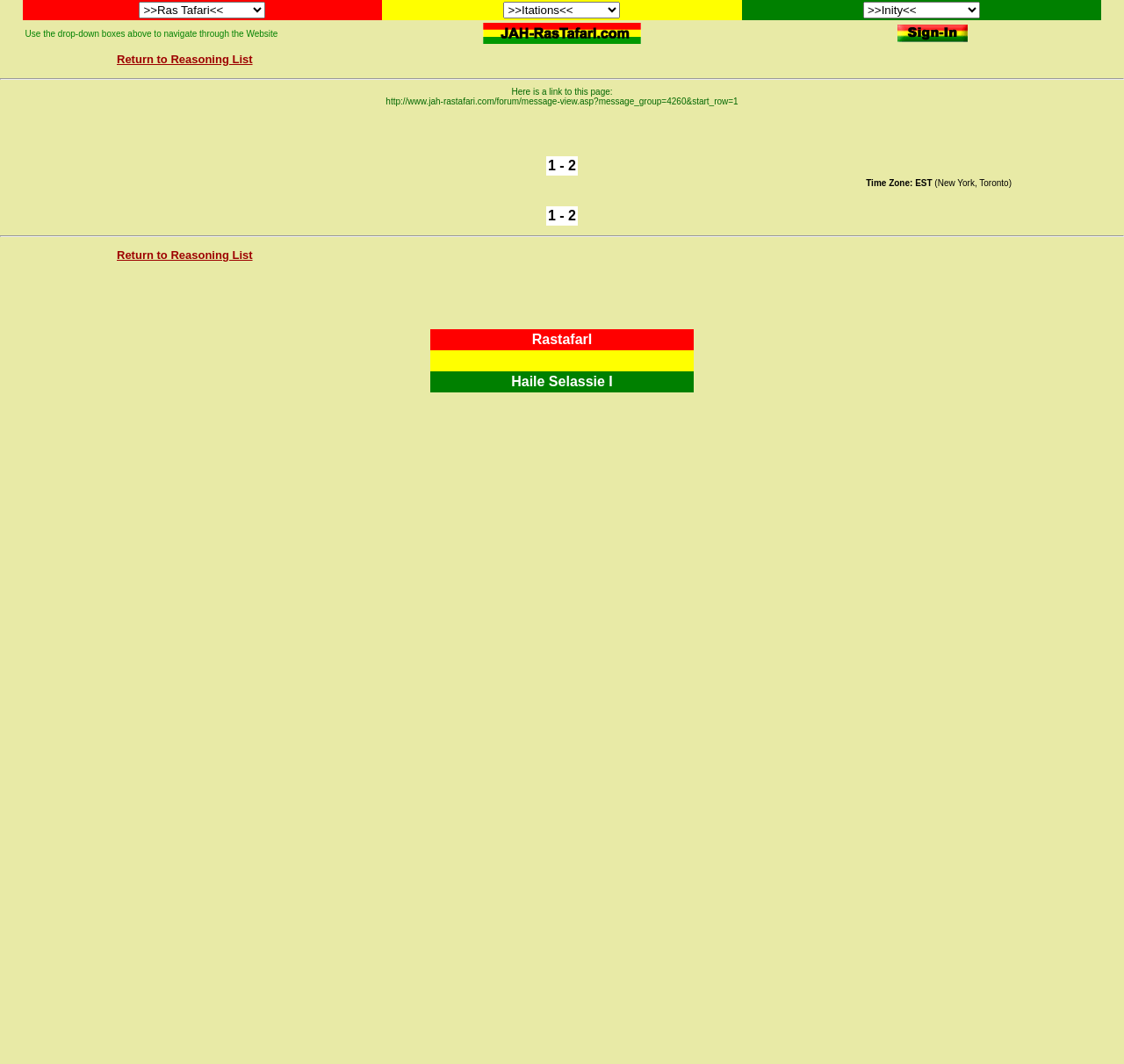Describe the webpage in detail, including text, images, and layout.

The webpage has a title "JAH -" and is divided into several sections. At the top, there are three comboboxes with labels ">>Ras Tafari<<", ">>Itations<<", and ">>Inity<<" respectively, which are evenly spaced across the page. Below these comboboxes, there is a row of text that reads "Use the drop-down boxes above to navigate through the Website" followed by two links.

In the middle section of the page, there is a table with a link that reads "Return to Reasoning List" on the left side. Below this table, there is a horizontal separator line. Next, there is a static text that reads "Here is a link to this page:" followed by a URL. 

Further down, there are two tables with numerical values "1 - 2" in each table. After these tables, there is another horizontal separator line. The next section displays the time zone as "EST (New York, Toronto)".

The page then has another table with a link that reads "Return to Reasoning List" again. Below this table, there is a grid with three rows, containing text "RastafarI", a non-breaking space, and "Haile Selassie I" respectively.

At the bottom of the page, there are three small images, each accompanied by a link, aligned to the left side of the page.